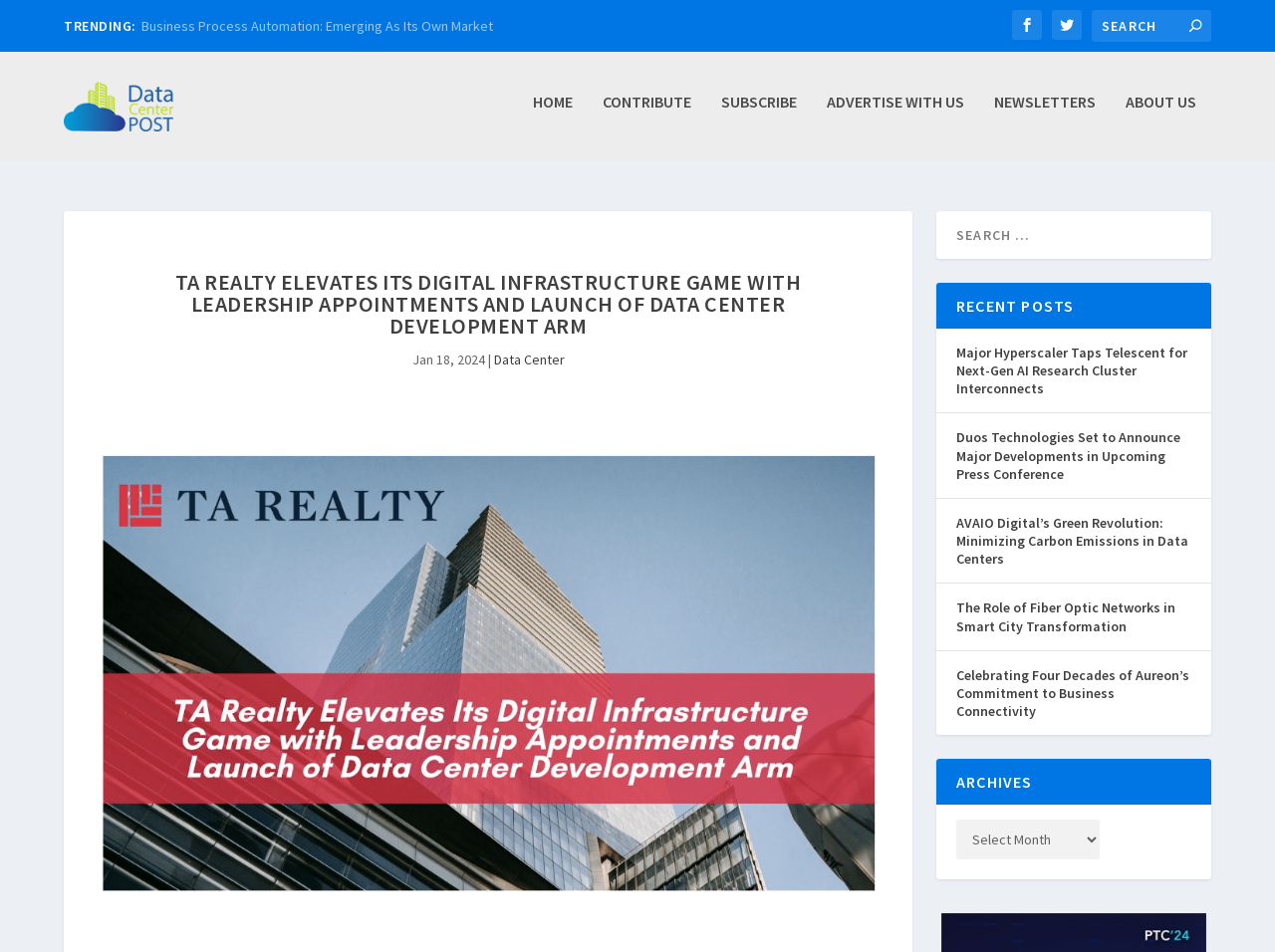Please identify the bounding box coordinates of where to click in order to follow the instruction: "Browse recent posts".

[0.734, 0.287, 0.95, 0.335]